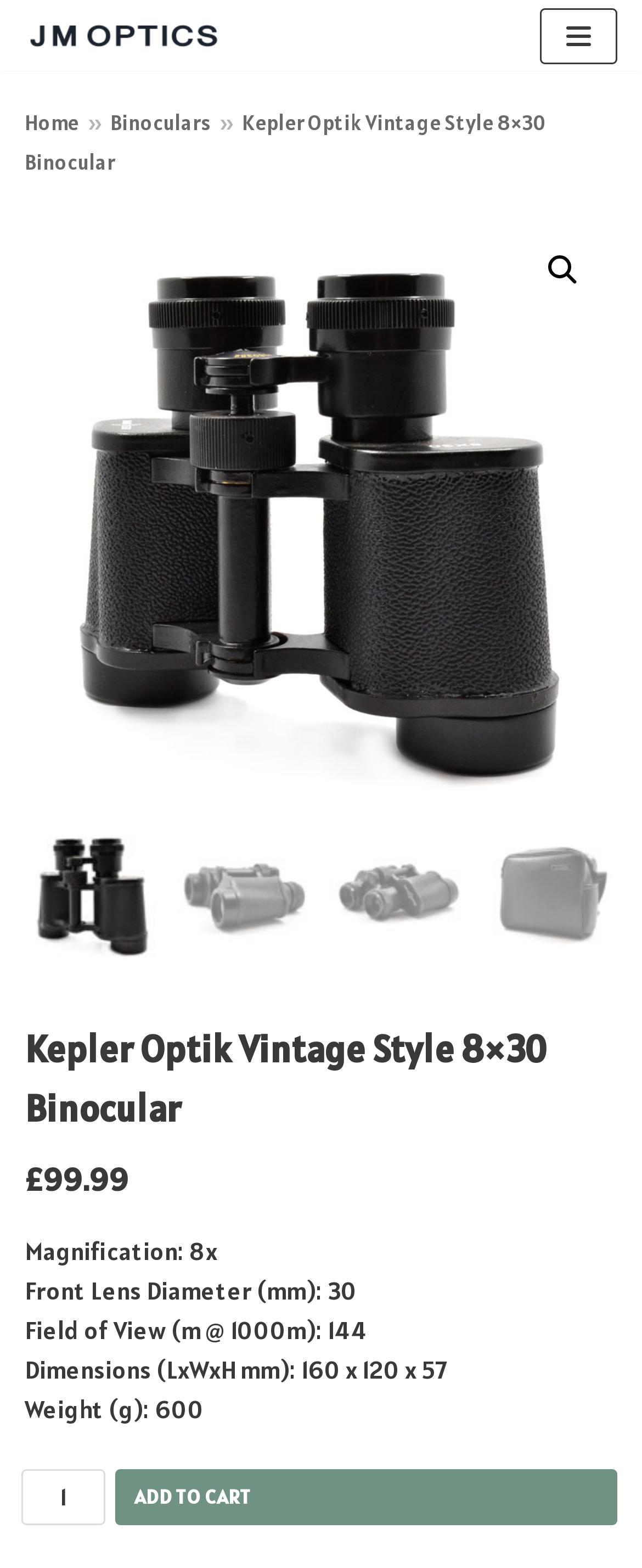Identify the bounding box coordinates of the area that should be clicked in order to complete the given instruction: "Search for products". The bounding box coordinates should be four float numbers between 0 and 1, i.e., [left, top, right, bottom].

[0.051, 0.162, 0.949, 0.197]